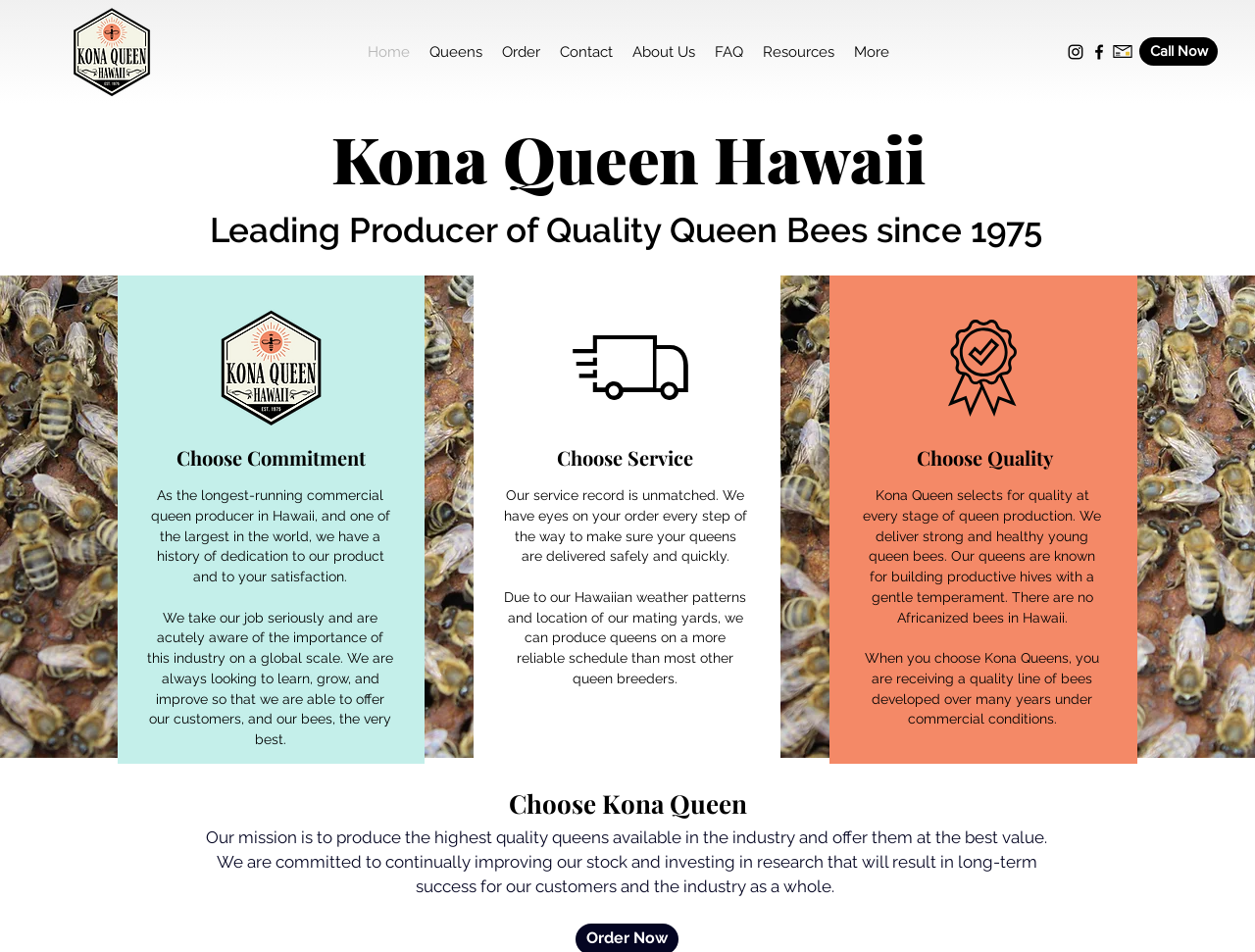From the given element description: "About Us", find the bounding box for the UI element. Provide the coordinates as four float numbers between 0 and 1, in the order [left, top, right, bottom].

[0.496, 0.039, 0.561, 0.07]